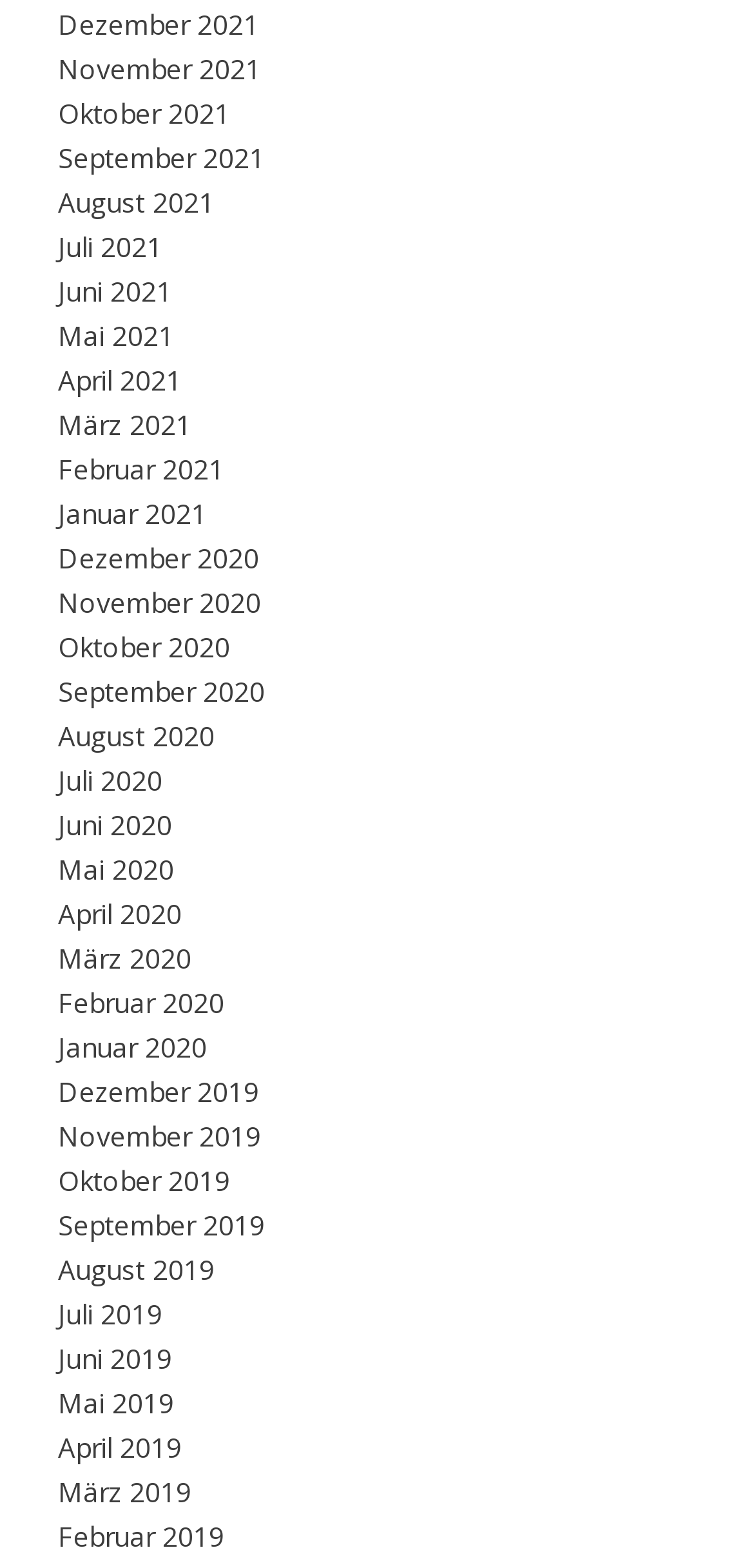Kindly provide the bounding box coordinates of the section you need to click on to fulfill the given instruction: "view Dezember 2021".

[0.077, 0.004, 0.344, 0.028]